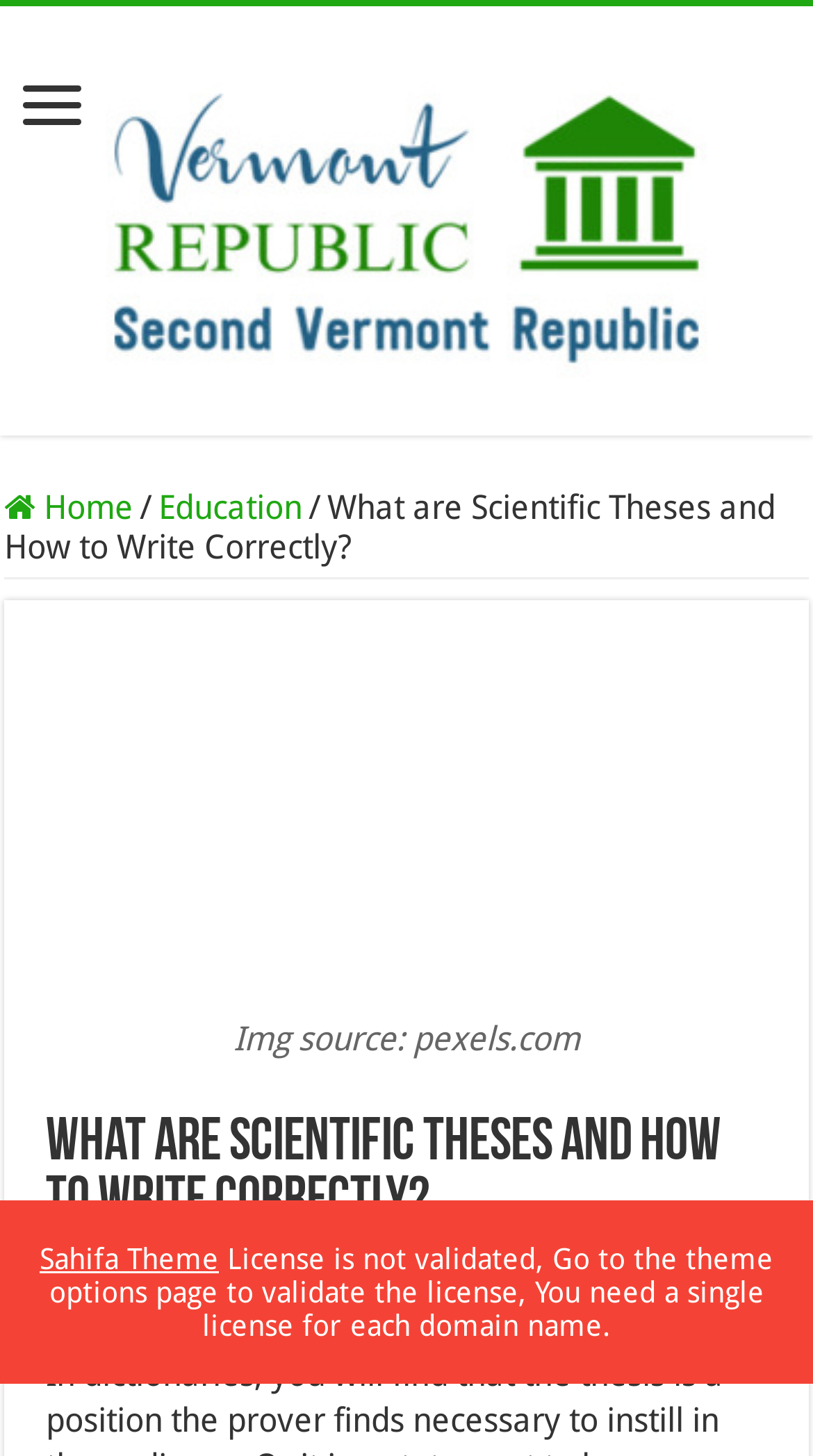Please determine the headline of the webpage and provide its content.

What are Scientific Theses and How to Write Correctly?